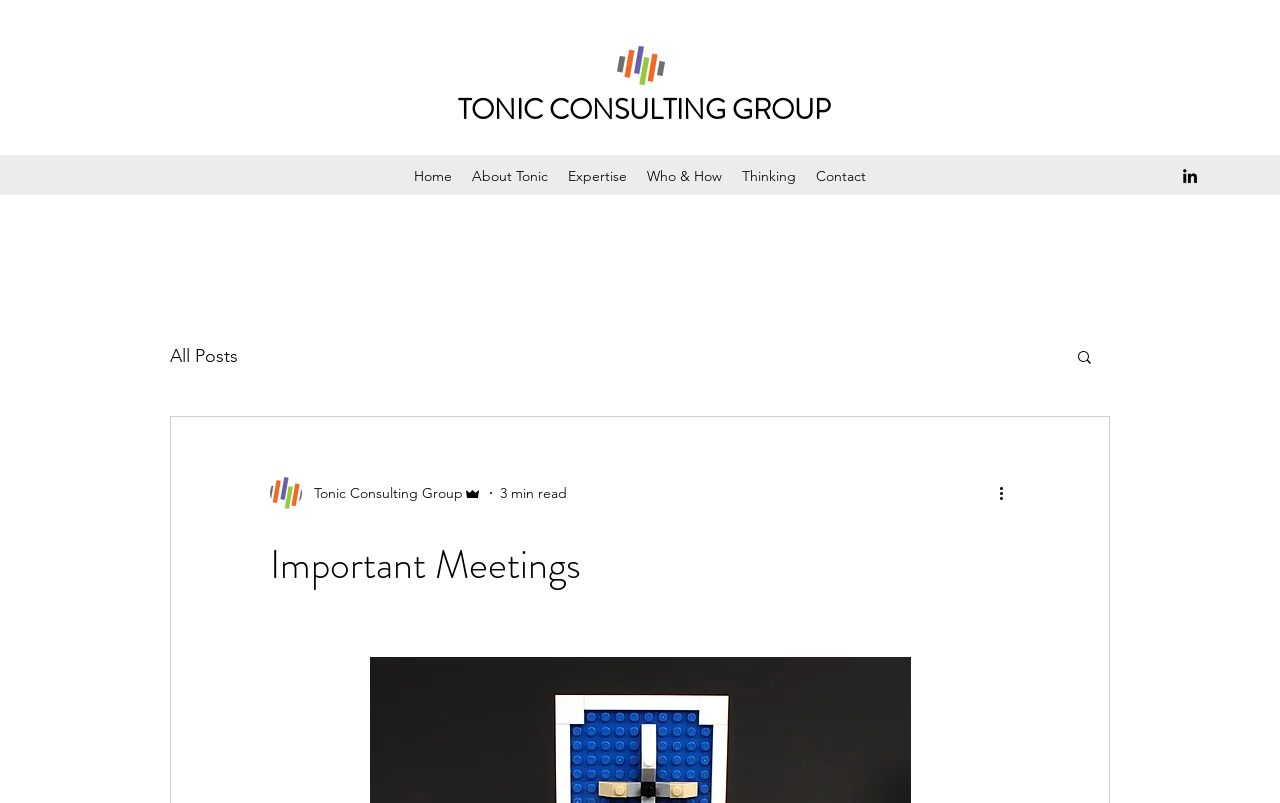Please answer the following question using a single word or phrase: 
How many social media links are there?

1